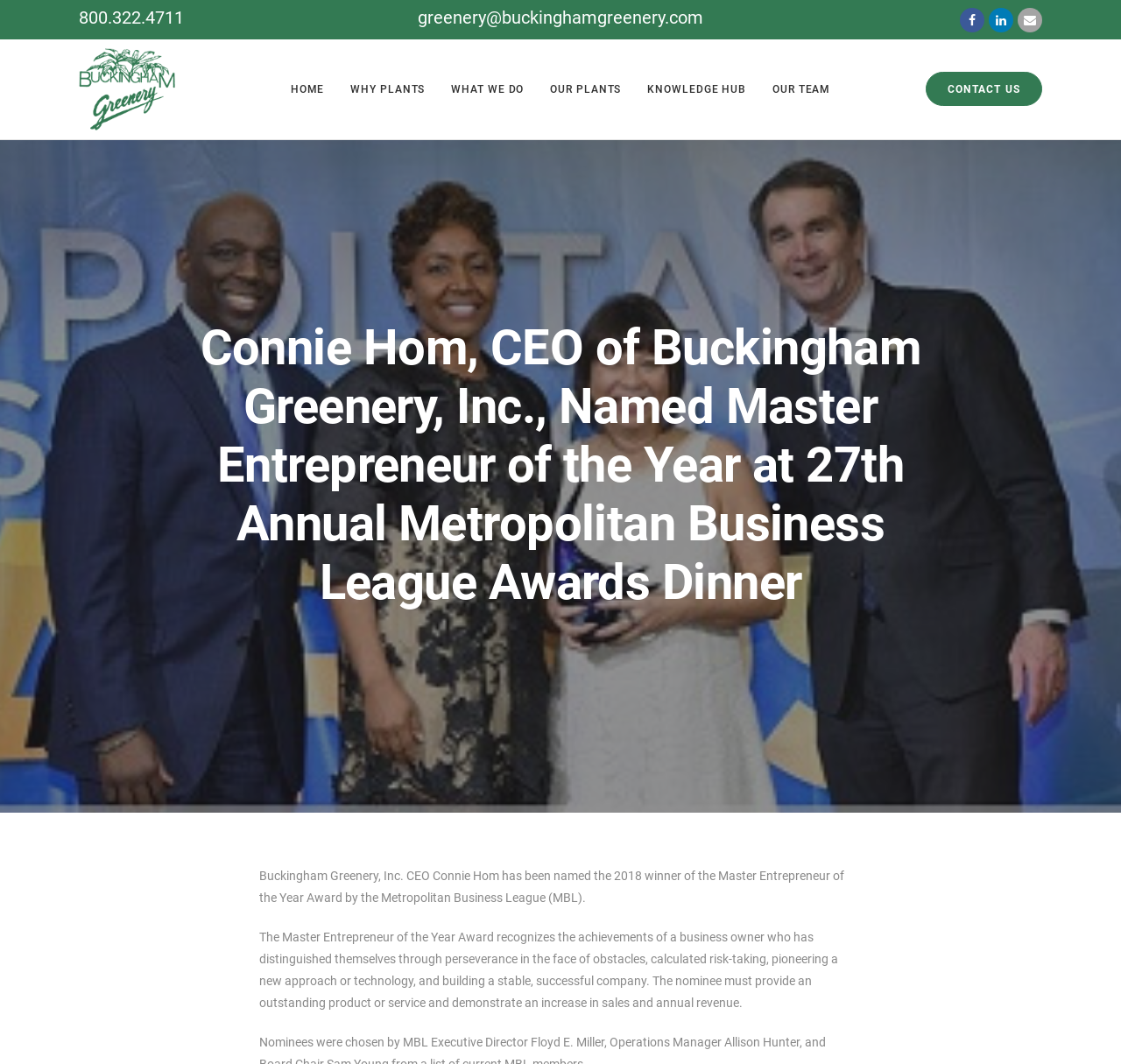Describe the entire webpage, focusing on both content and design.

The webpage is about Buckingham Greenery, Inc. and its CEO Connie Hom, who has been named the 2018 Master Entrepreneur of the Year. At the top left corner, there is a logo image. Below the logo, there are several navigation links, including "HOME", "WHY PLANTS", "WHAT WE DO", "OUR PLANTS", "KNOWLEDGE HUB", and "OUR TEAM", which are aligned horizontally across the top of the page.

On the top right corner, there are three social media links, represented by icons, and two contact links, "800.322.4711" and "greenery@buckinghamgreenery.com". Below these links, there is a prominent heading that announces Connie Hom's award.

The main content of the page is divided into two sections. The first section is a heading that summarizes the award, and the second section consists of two paragraphs of text. The first paragraph describes the award and Connie Hom's achievement, while the second paragraph explains the criteria for the Master Entrepreneur of the Year Award.

At the top right corner, there is a "CONTACT US" link. Overall, the webpage has a simple and organized layout, with a focus on announcing Connie Hom's achievement and providing some background information about the award.